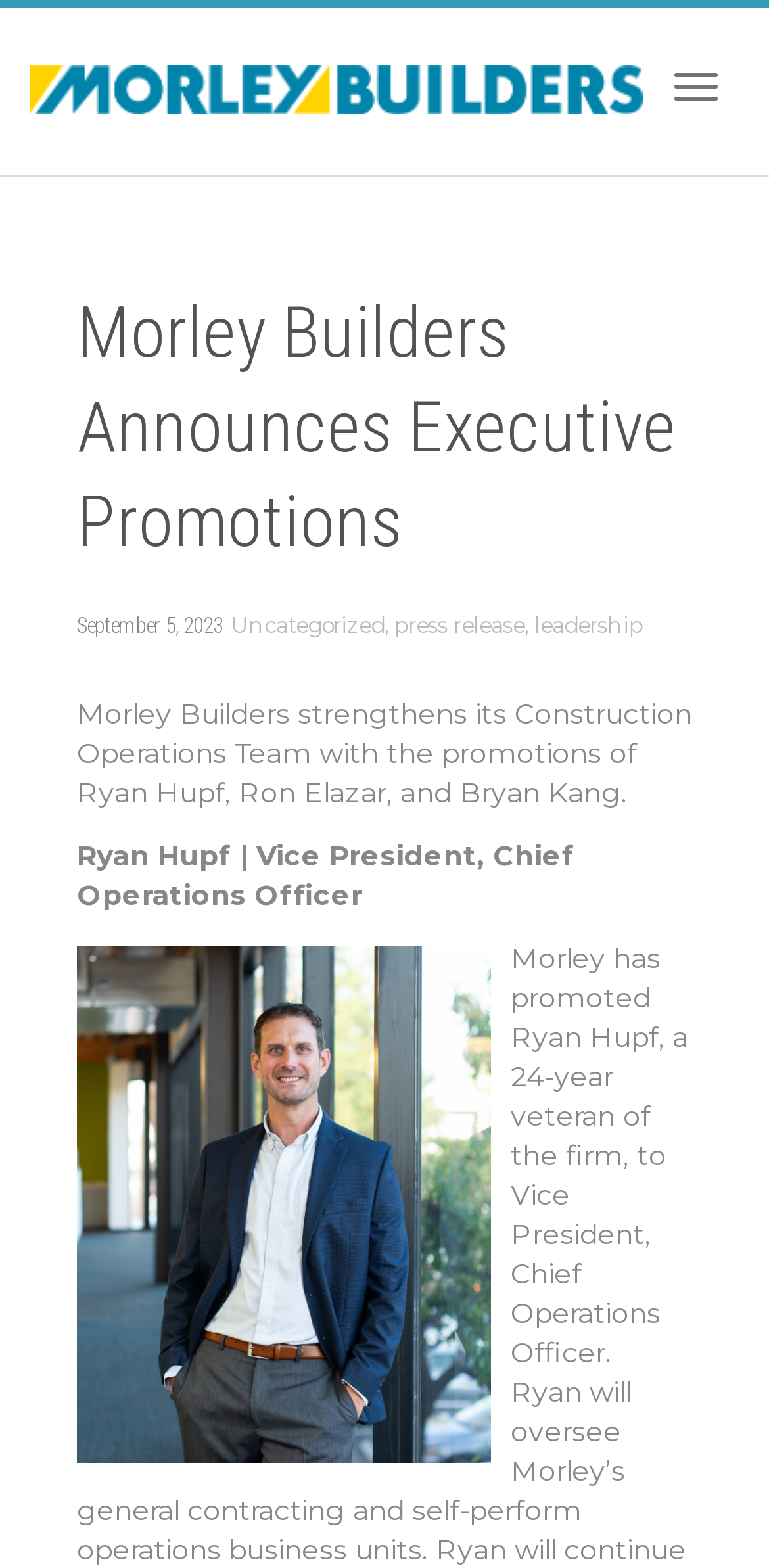How many people were promoted?
Craft a detailed and extensive response to the question.

The number of people promoted can be found in the first paragraph, where it is written as 'the promotions of Ryan Hupf, Ron Elazar, and Bryan Kang', indicating that three people were promoted.